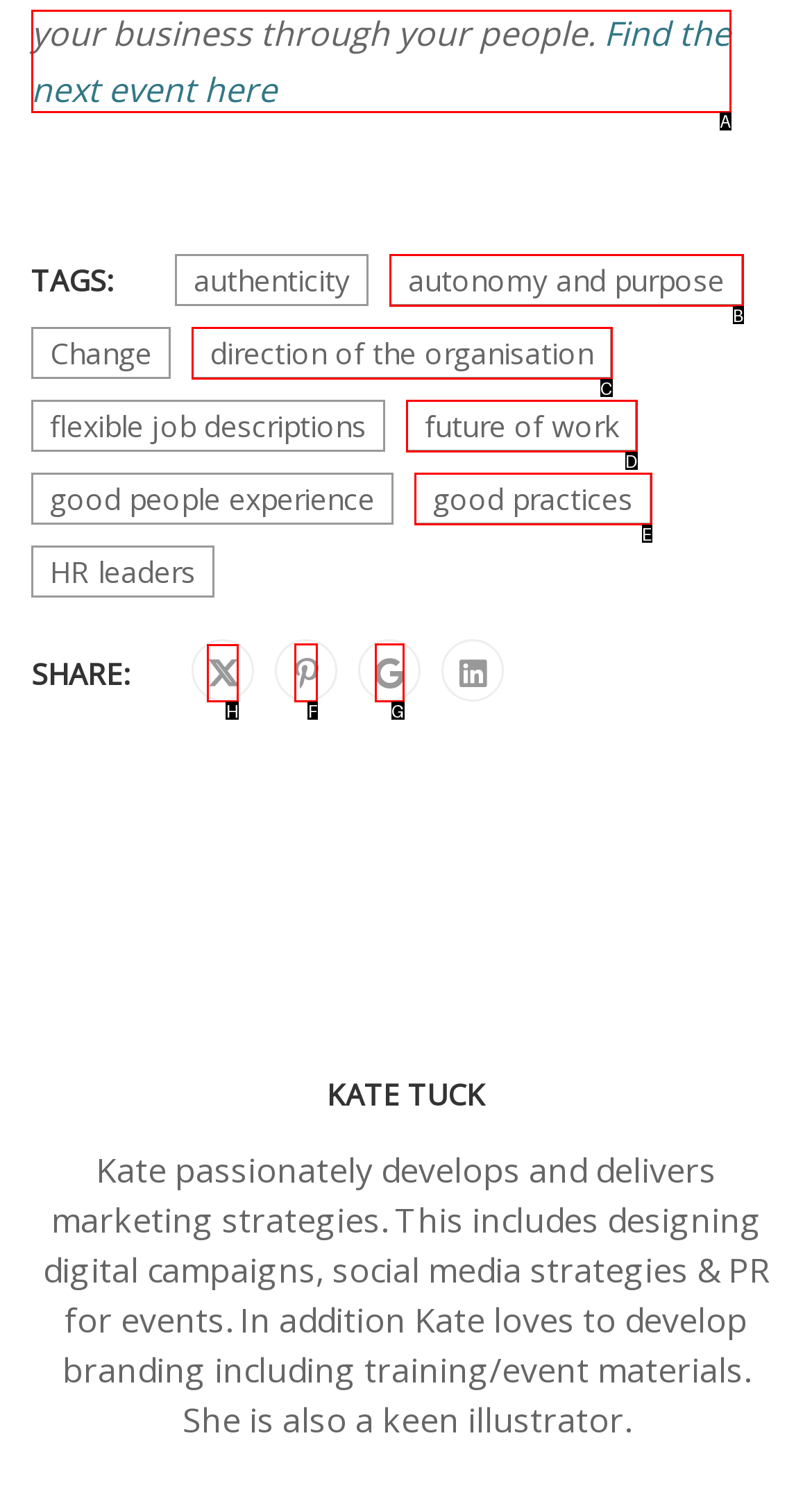Select the appropriate HTML element to click for the following task: Share on Facebook
Answer with the letter of the selected option from the given choices directly.

H